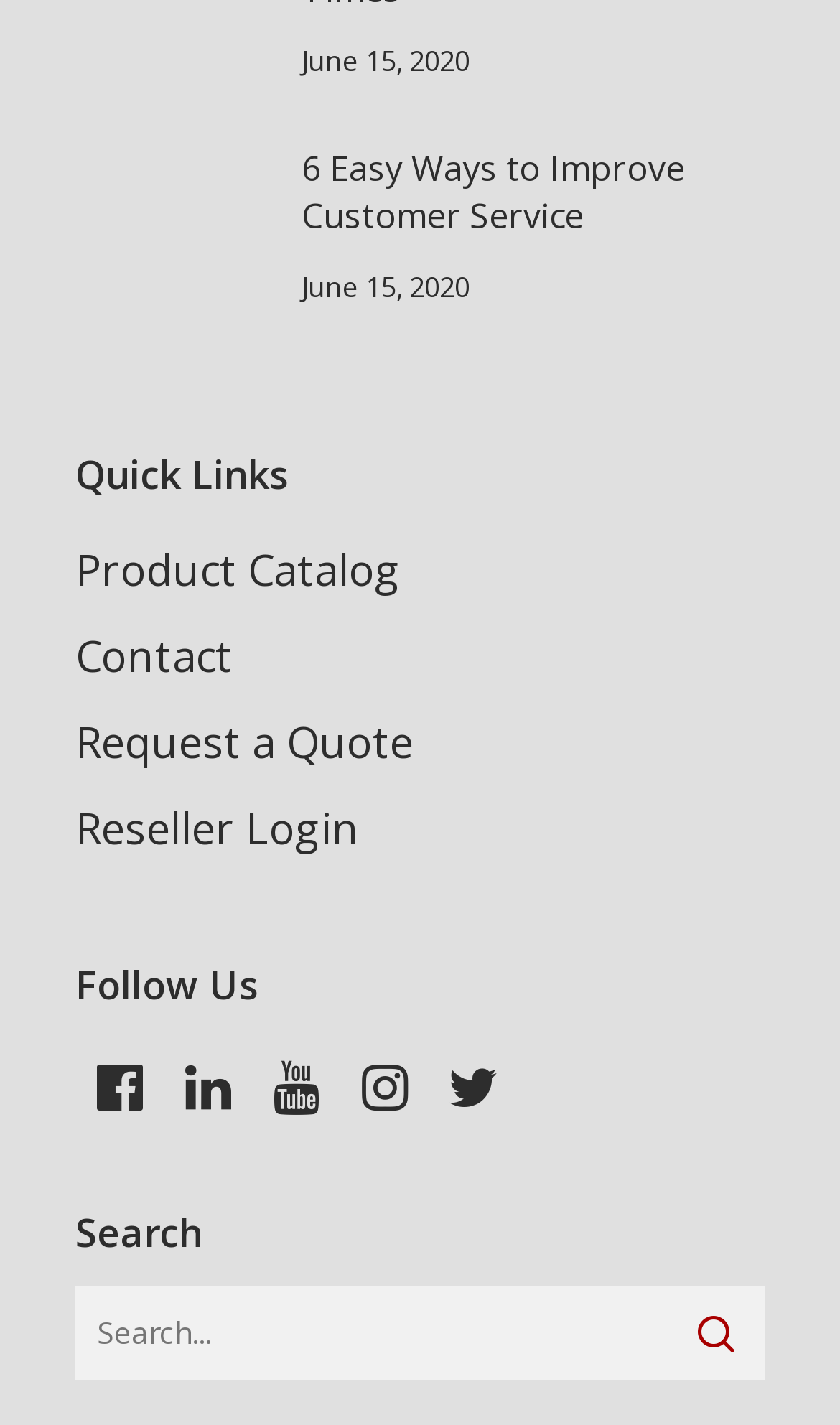Please respond in a single word or phrase: 
How can users follow the company on social media?

Through Facebook, Twitter, LinkedIn, and Instagram